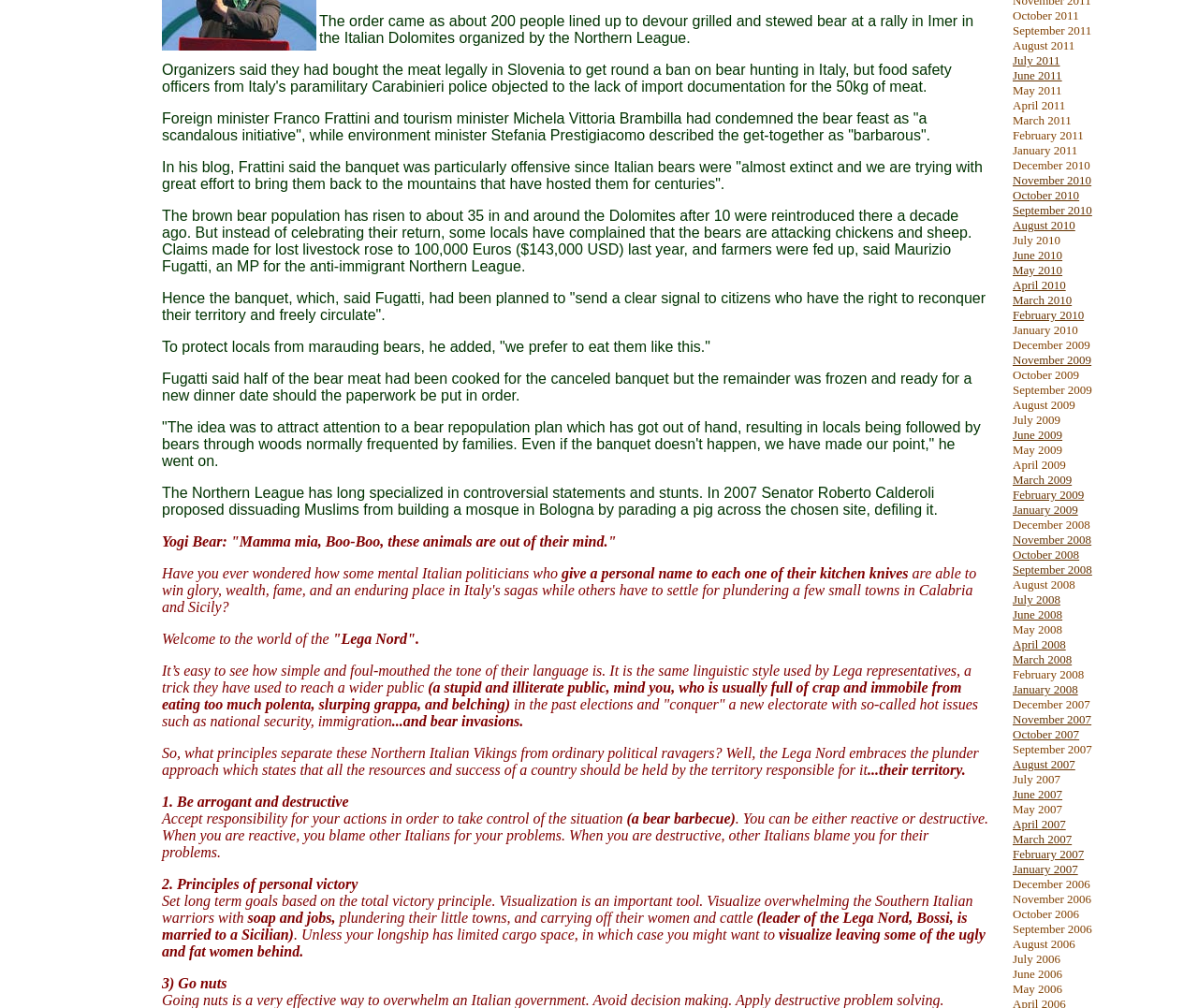Please provide a comprehensive answer to the question based on the screenshot: How many bears were reintroduced to the Dolomites a decade ago?

According to the article, 10 bears were reintroduced to the Dolomites a decade ago, and the brown bear population has since risen to about 35.